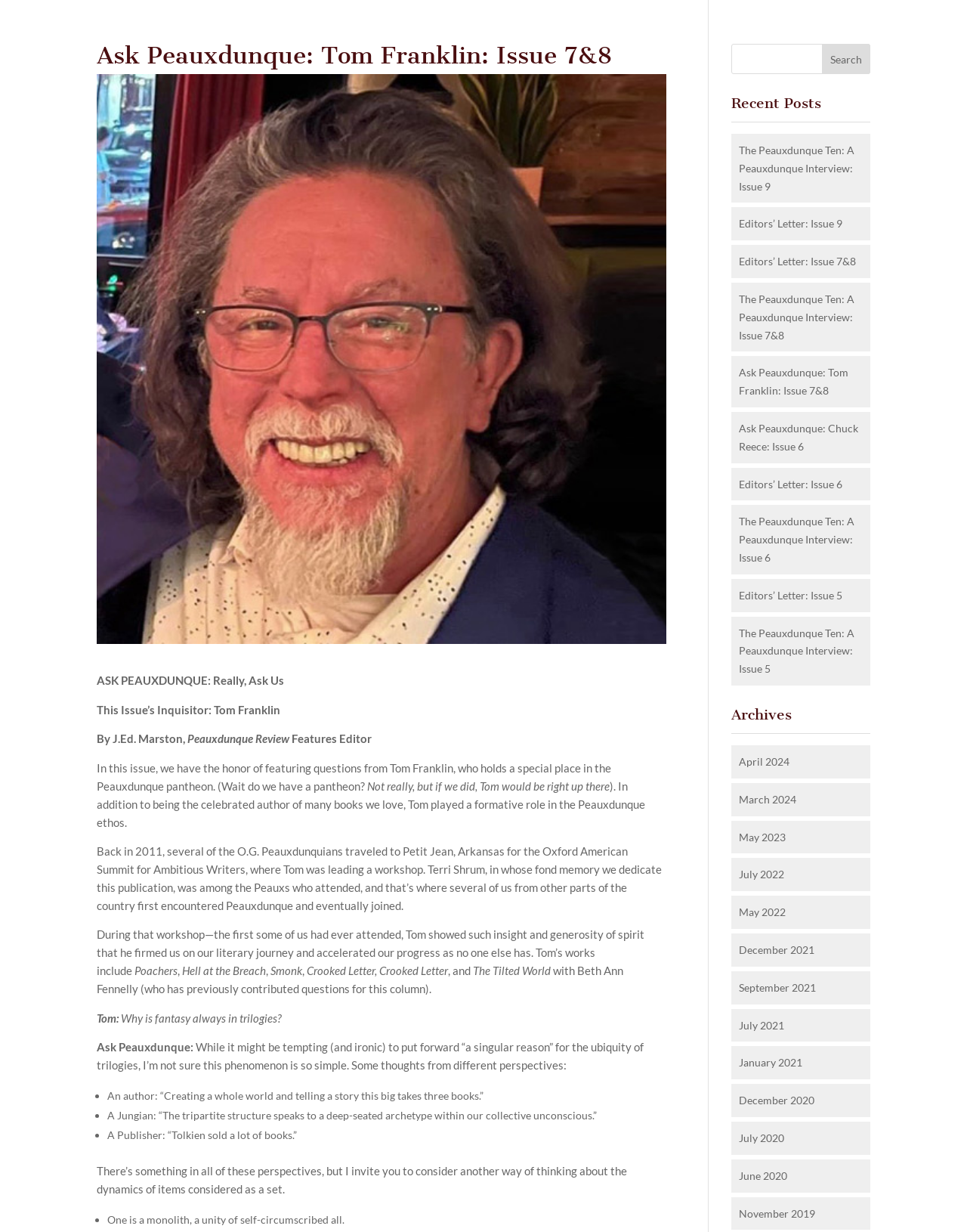Locate the bounding box coordinates of the area to click to fulfill this instruction: "View recent post 'The Peauxdunque Ten: A Peauxdunque Interview: Issue 9'". The bounding box should be presented as four float numbers between 0 and 1, in the order [left, top, right, bottom].

[0.764, 0.117, 0.884, 0.156]